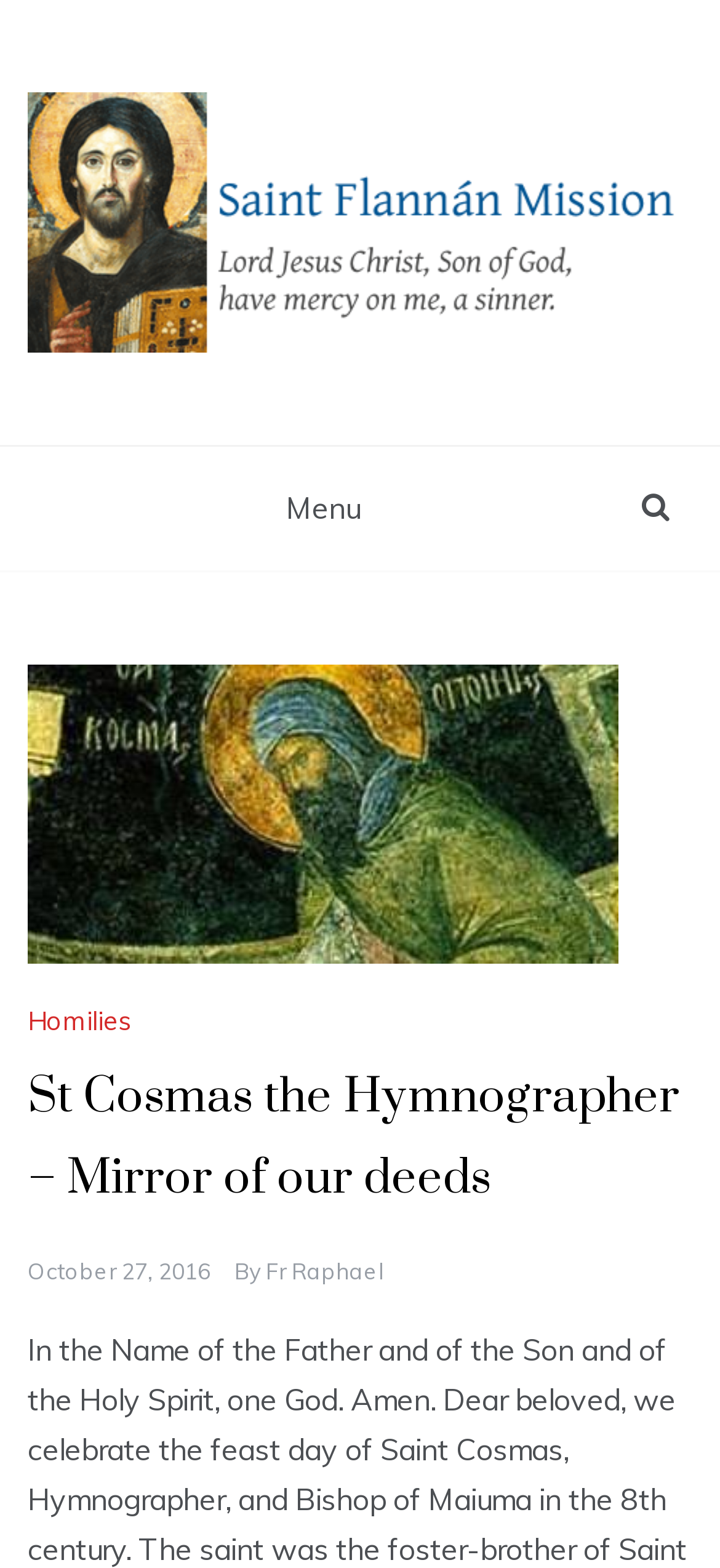Please provide a comprehensive response to the question based on the details in the image: What is the topic of the homily?

Although there is a link to 'Homilies', there is no specific information about the topic of the homily on this webpage.